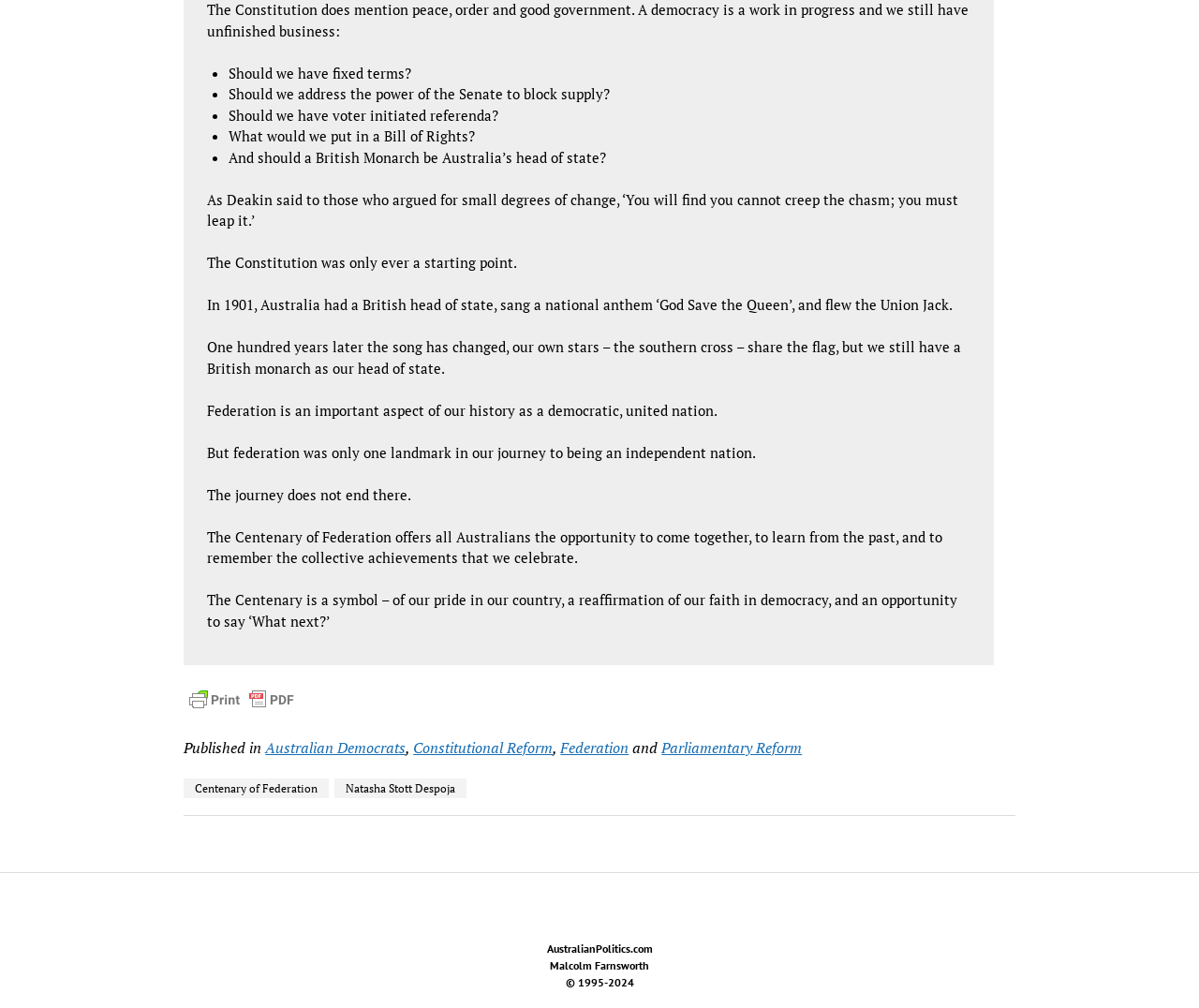Who is the author of this article?
Respond to the question with a single word or phrase according to the image.

Natasha Stott Despoja